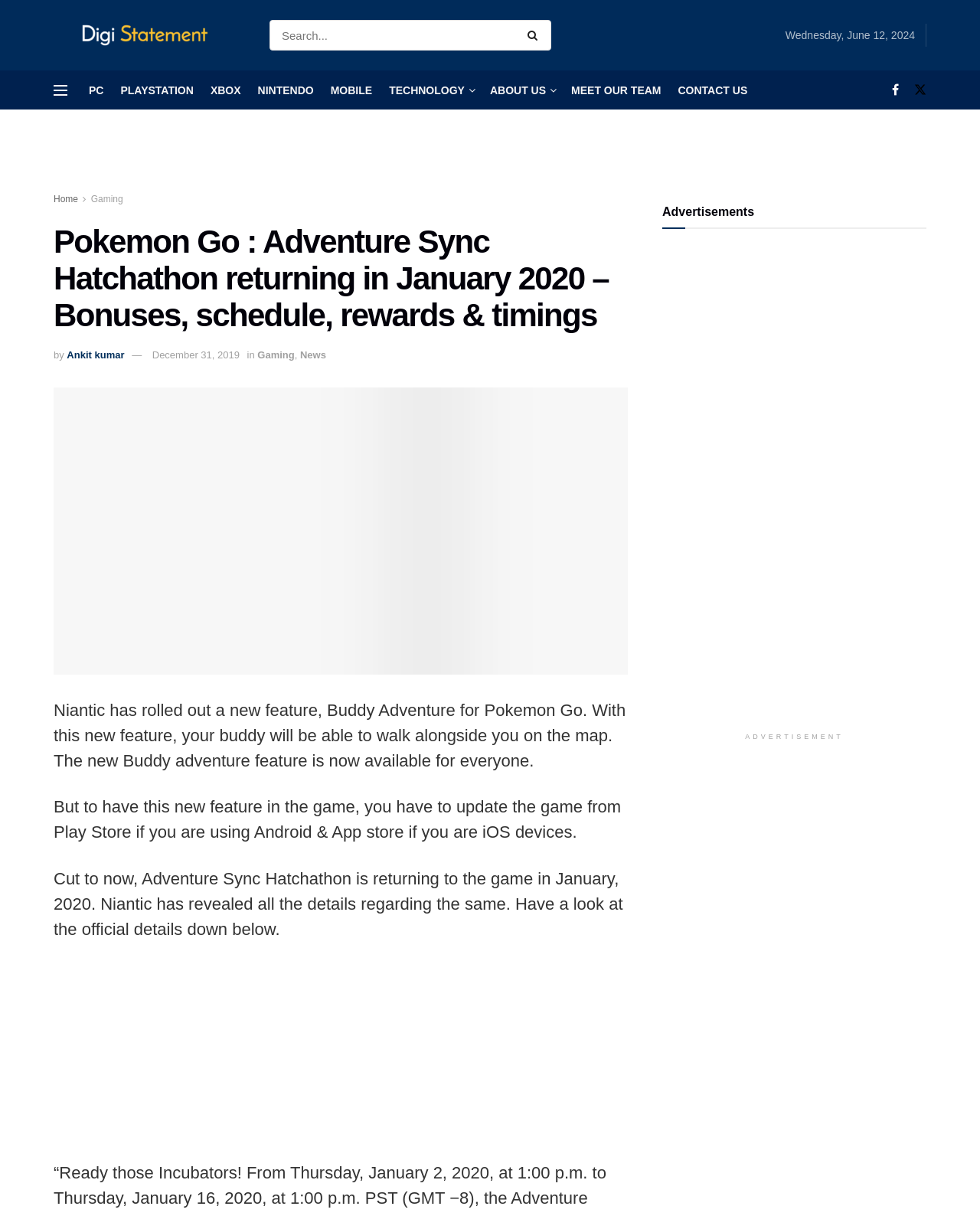Determine the coordinates of the bounding box that should be clicked to complete the instruction: "Visit DigiStatement homepage". The coordinates should be represented by four float numbers between 0 and 1: [left, top, right, bottom].

[0.055, 0.017, 0.248, 0.041]